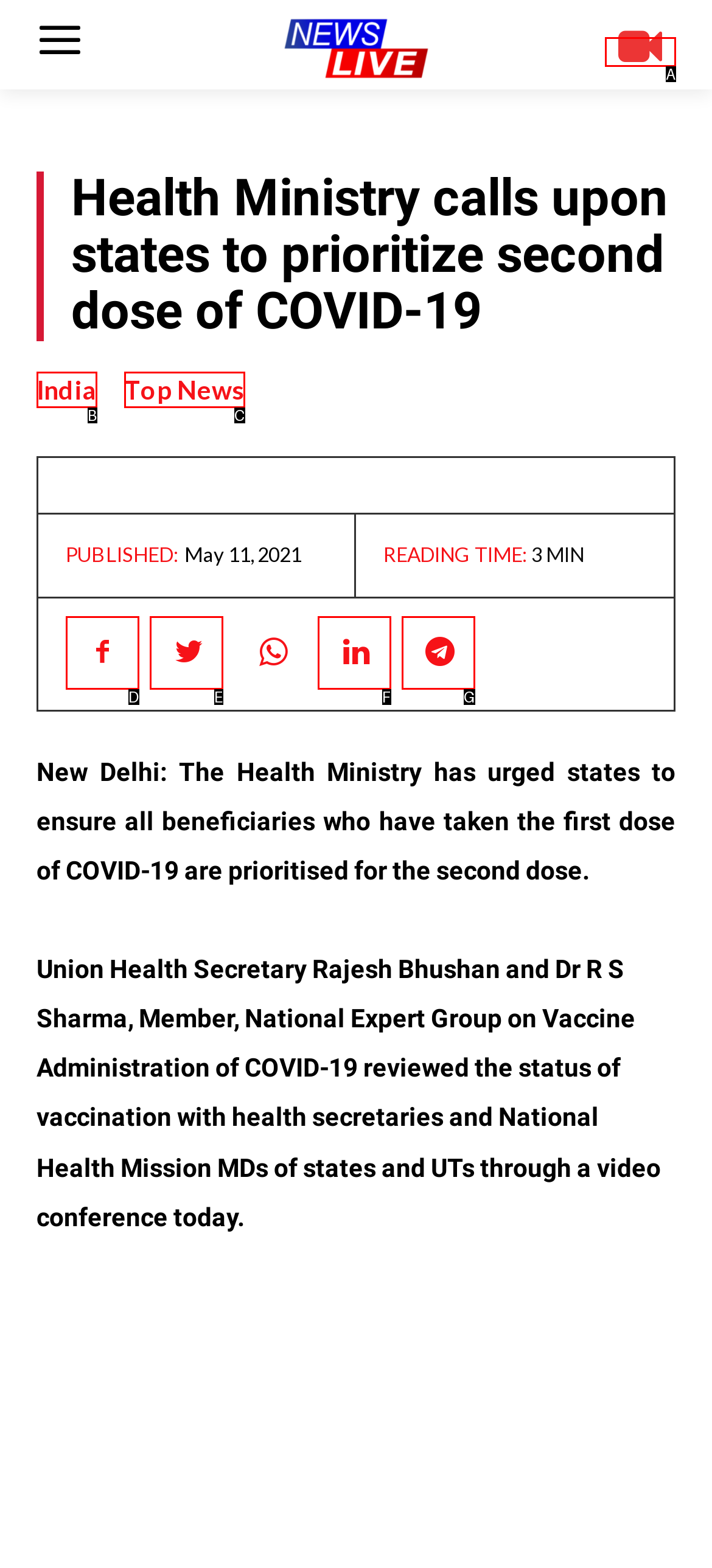Please determine which option aligns with the description: Top News. Respond with the option’s letter directly from the available choices.

C